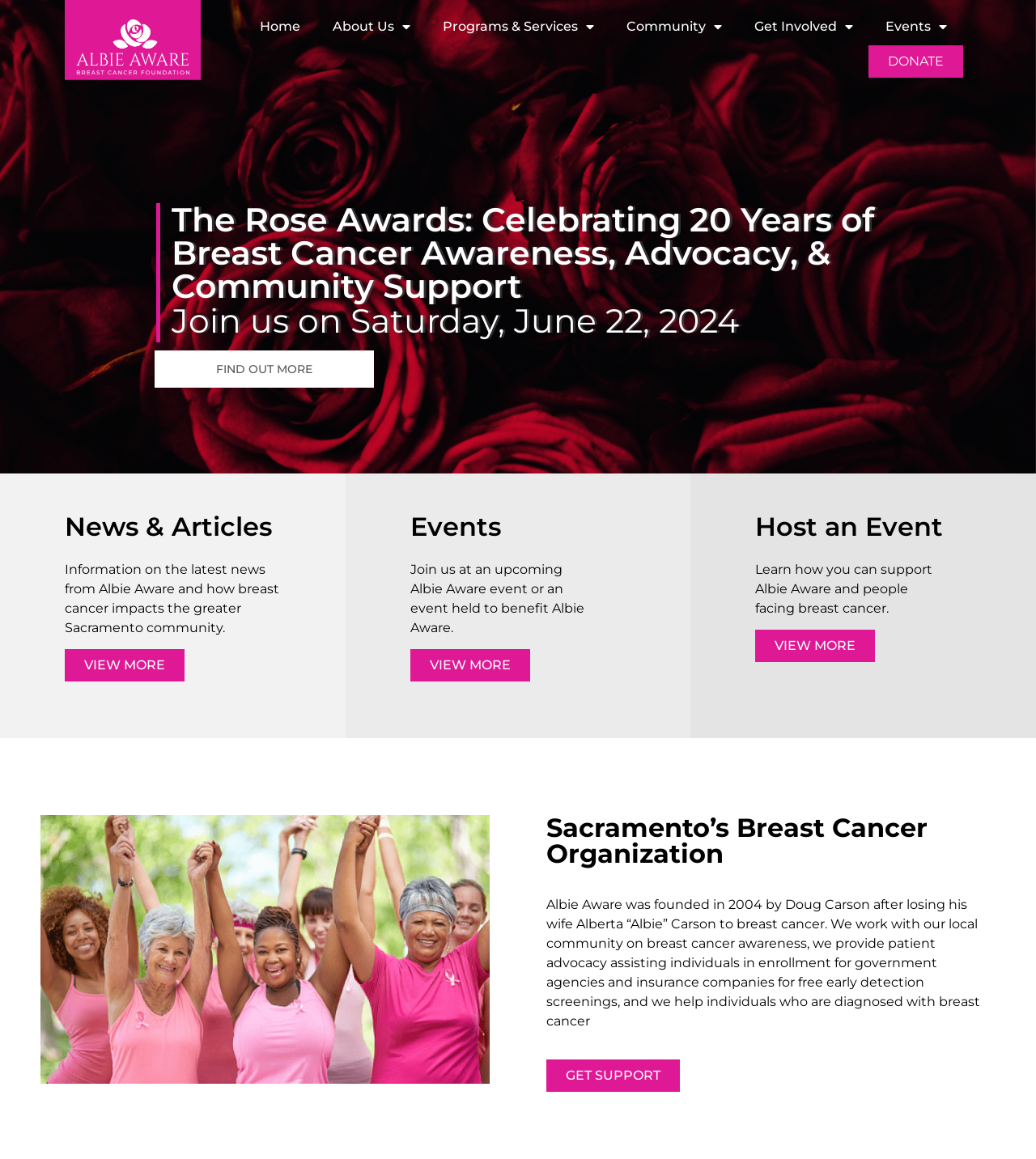Determine the bounding box coordinates for the clickable element to execute this instruction: "Get support for breast cancer". Provide the coordinates as four float numbers between 0 and 1, i.e., [left, top, right, bottom].

[0.527, 0.914, 0.656, 0.942]